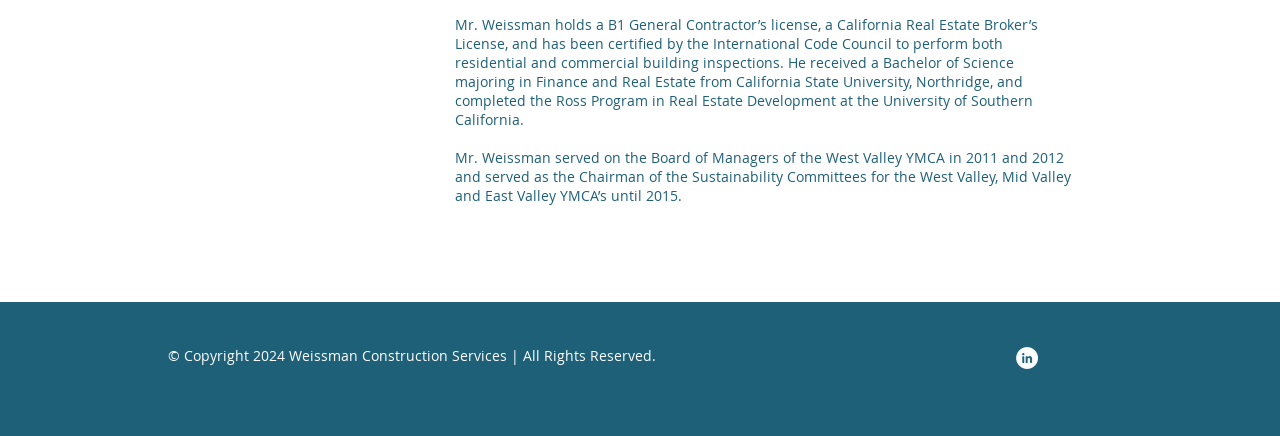What is Mr. Weissman's profession?
Based on the image, provide a one-word or brief-phrase response.

General Contractor